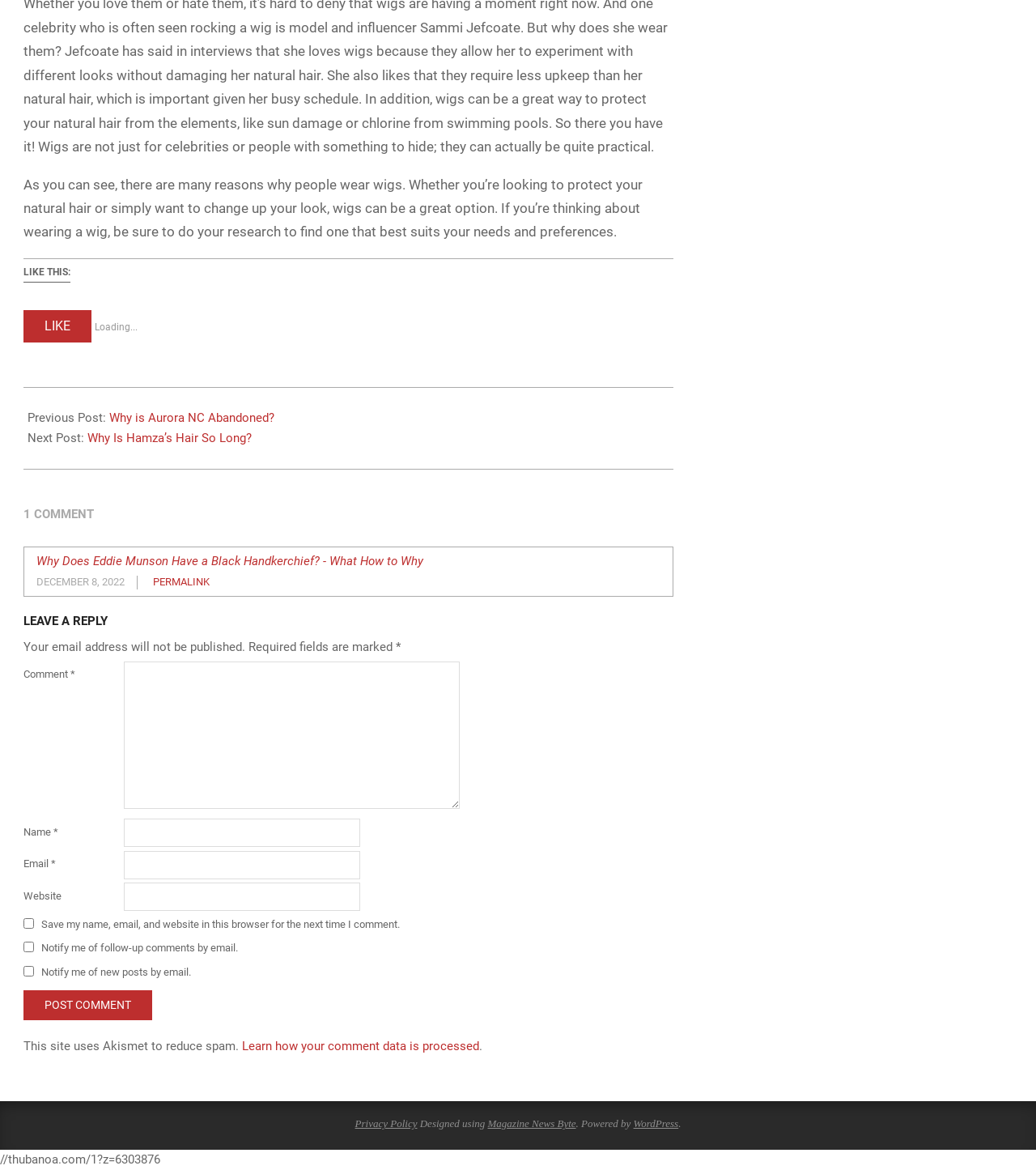Identify the bounding box coordinates of the area that should be clicked in order to complete the given instruction: "Click on the 'Why is Aurora NC Abandoned?' link". The bounding box coordinates should be four float numbers between 0 and 1, i.e., [left, top, right, bottom].

[0.105, 0.351, 0.265, 0.363]